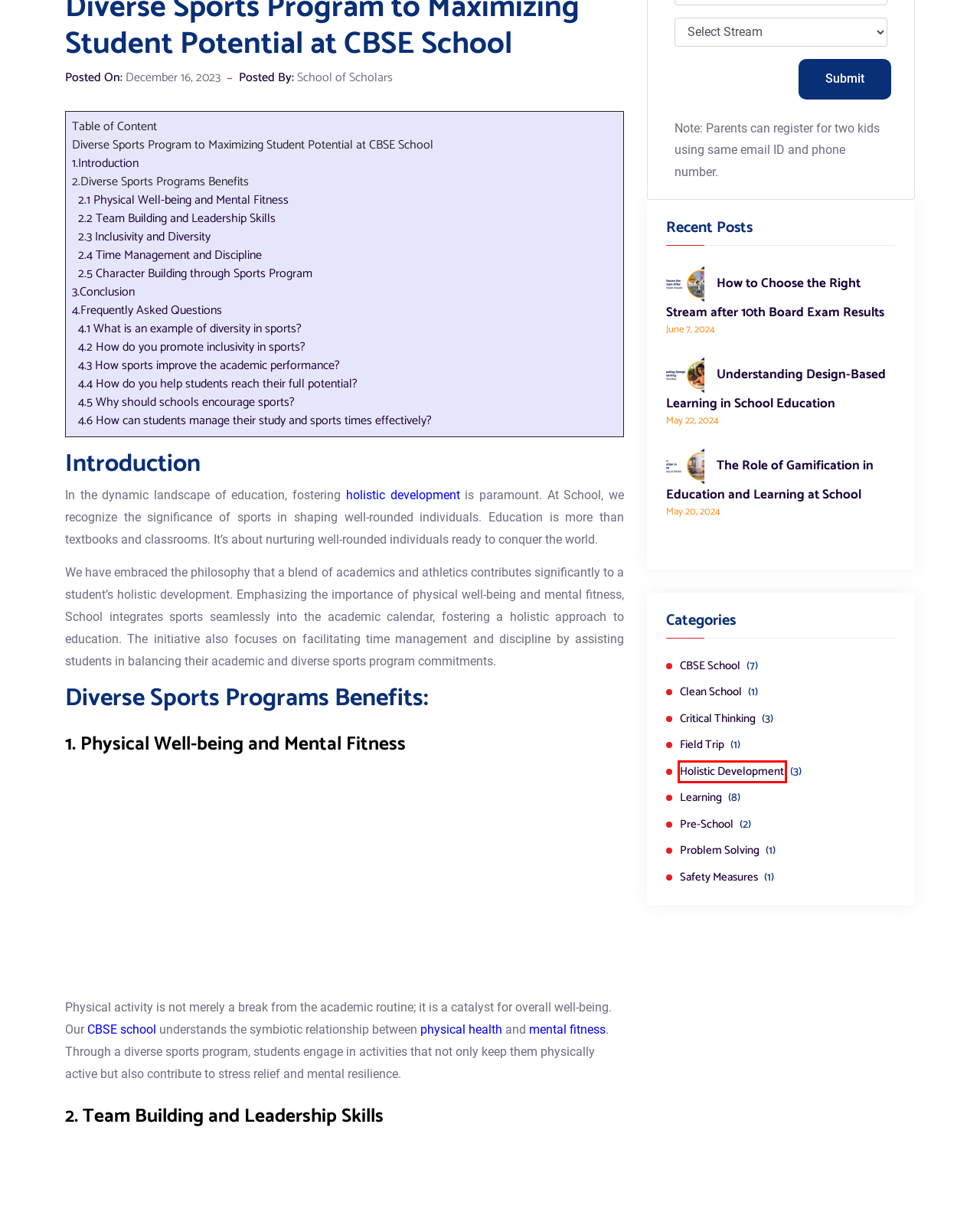You are given a screenshot of a webpage with a red rectangle bounding box. Choose the best webpage description that matches the new webpage after clicking the element in the bounding box. Here are the candidates:
A. How to Choose the Right Stream after 10th Board Exam Results
B. Physical Activity Facts | Healthy Schools | CDC
C. Exploring The Pre-School Education: Cognitive Development
D. Learning - School Of Scholars
E. Holistic Development in Schools by Nurturing the Learning
F. Field Trip Tips: Exploring Education Outside the Classroom
G. Critical Thinking - School Of Scholars
H. Holistic Development Of Students | School Of Scholars Blog

H